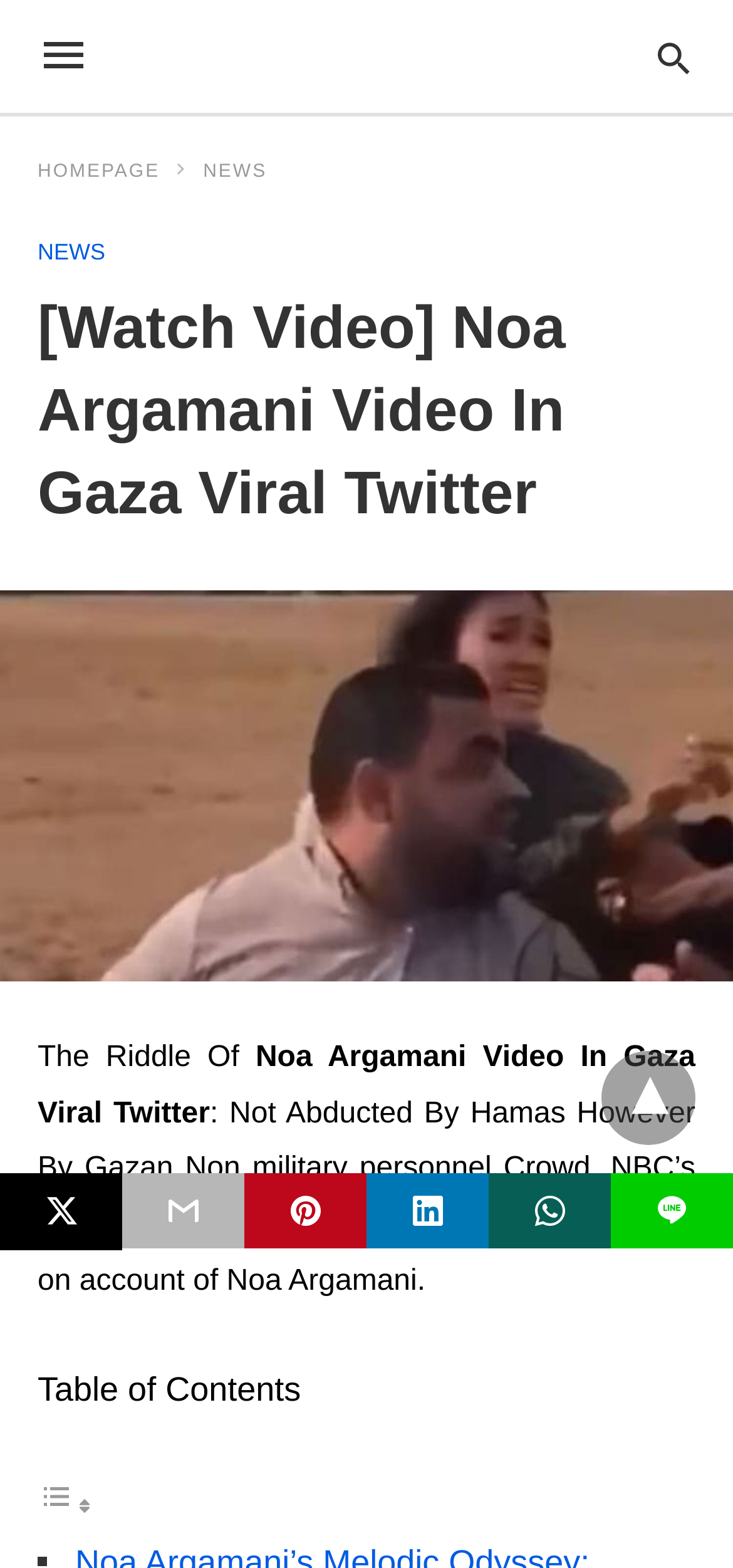Extract the heading text from the webpage.

[Watch Video] Noa Argamani Video In Gaza Viral Twitter